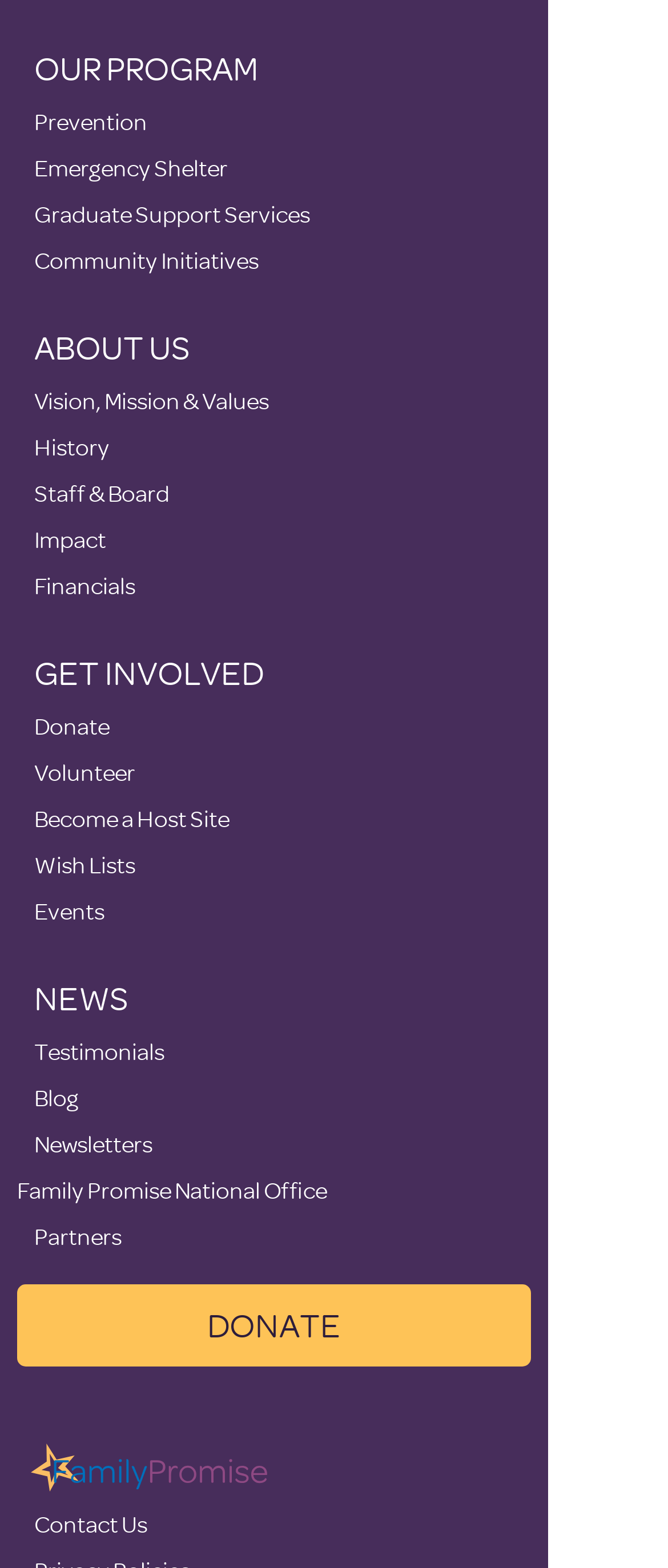Locate the UI element described as follows: "ABOUT US". Return the bounding box coordinates as four float numbers between 0 and 1 in the order [left, top, right, bottom].

[0.051, 0.207, 0.285, 0.235]